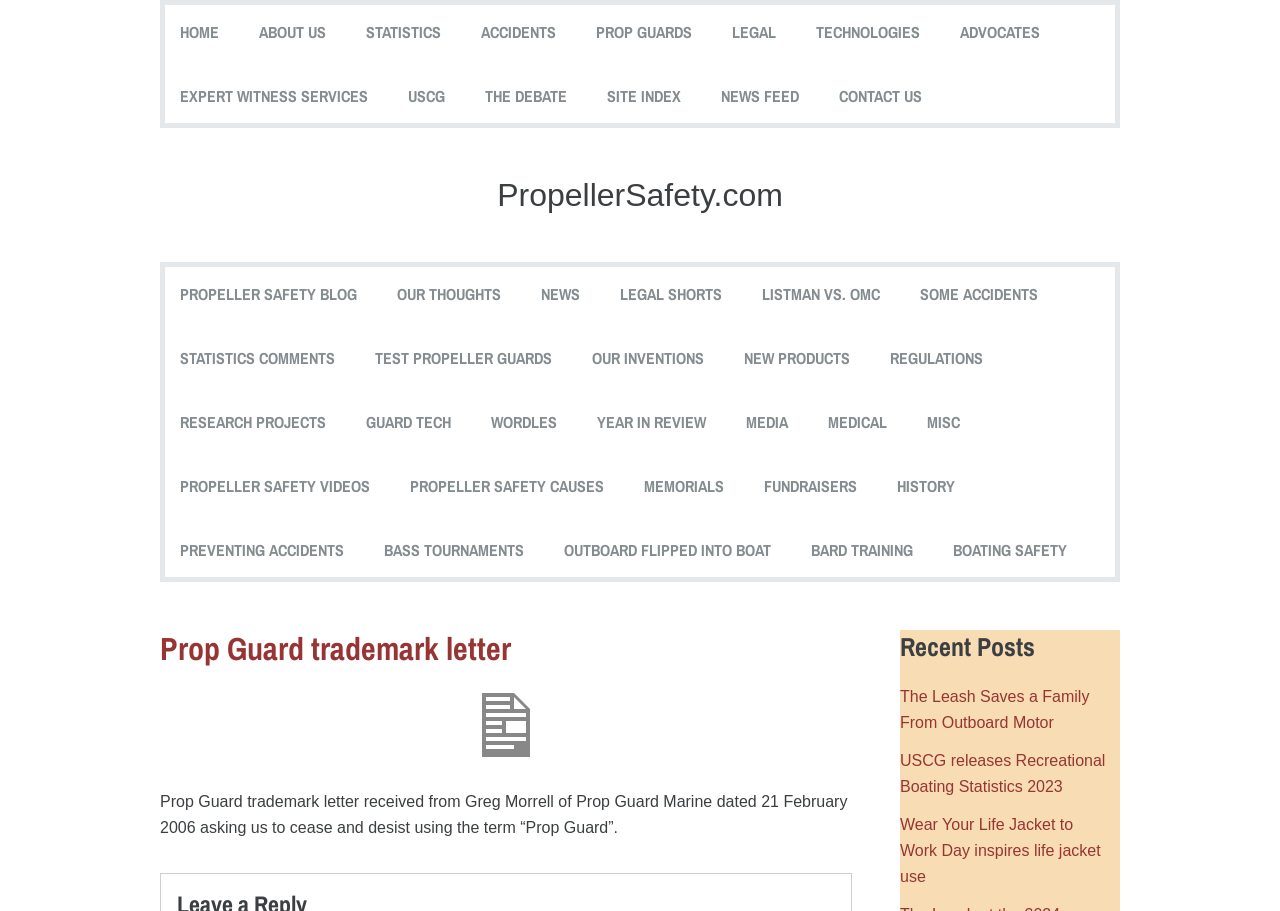Provide a thorough description of the webpage you see.

The webpage is about PropellerSafety.com, a website focused on propeller safety and related topics. At the top, there is a navigation menu with 9 links, including "HOME", "ABOUT US", "STATISTICS", and "PROP GUARDS", among others. Below the navigation menu, there is a heading "PropellerSafety.com" and another set of links, including "PROPELLER SAFETY BLOG", "OUR THOUGHTS", and "NEWS".

The main content of the webpage is divided into several sections. On the left side, there are multiple links organized into categories, such as "OUR INVENTIONS", "NEW PRODUCTS", "REGULATIONS", and "RESEARCH PROJECTS". On the right side, there is a section with a heading "Prop Guard trademark letter" and a link with the same title. Below this section, there is an image with the same title, and a paragraph of text describing a cease and desist letter received from Prop Guard Marine.

Further down the page, there is a section with a heading "Recent Posts" and three links to recent news articles, including "The Leash Saves a Family From Outboard Motor", "USCG releases Recreational Boating Statistics 2023", and "Wear Your Life Jacket to Work Day inspires life jacket use". Overall, the webpage provides a wealth of information and resources related to propeller safety and boating safety.